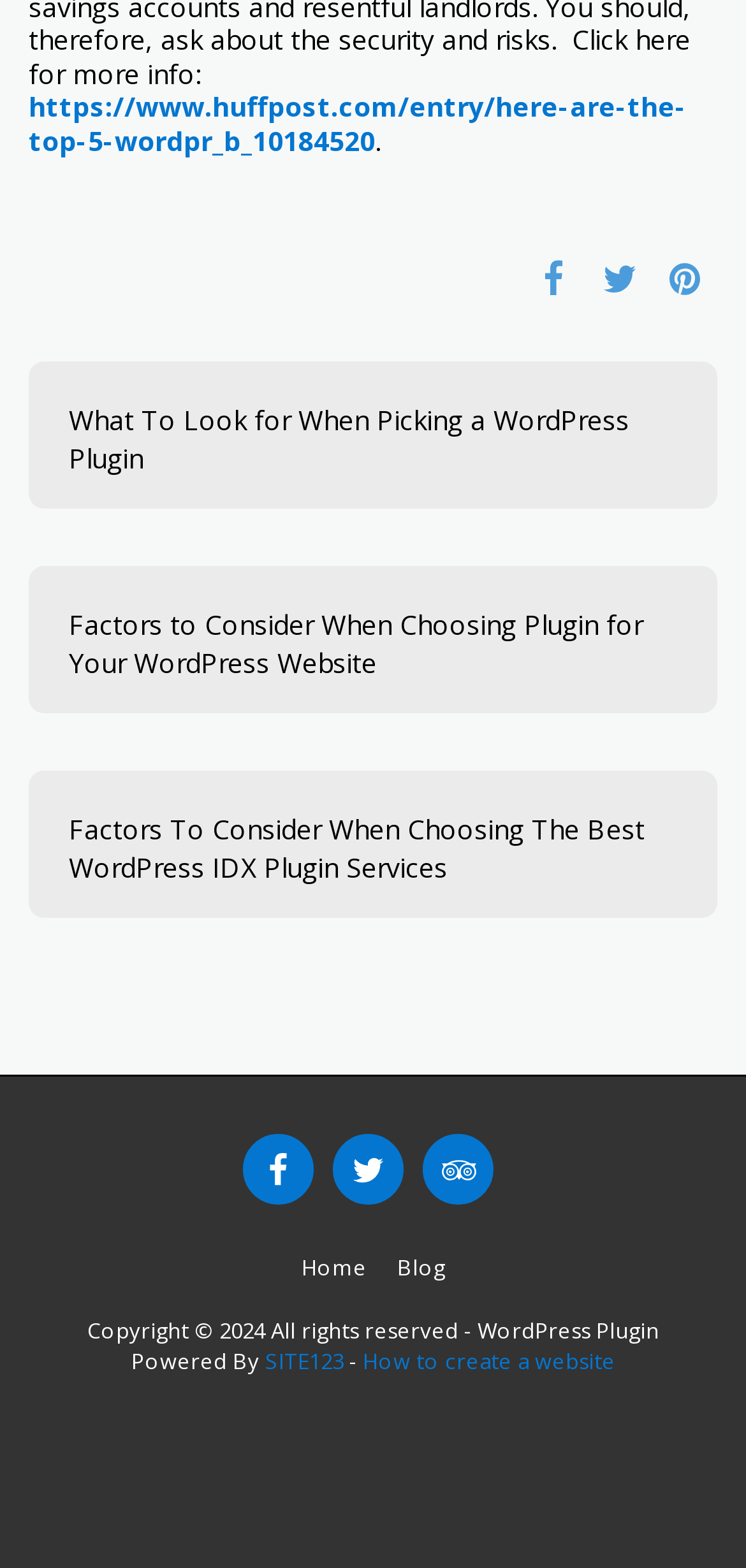What is the website powered by?
Give a detailed explanation using the information visible in the image.

I found the text 'Powered By' followed by a link 'SITE123' at the bottom of the webpage, which indicates that the website is powered by SITE123.